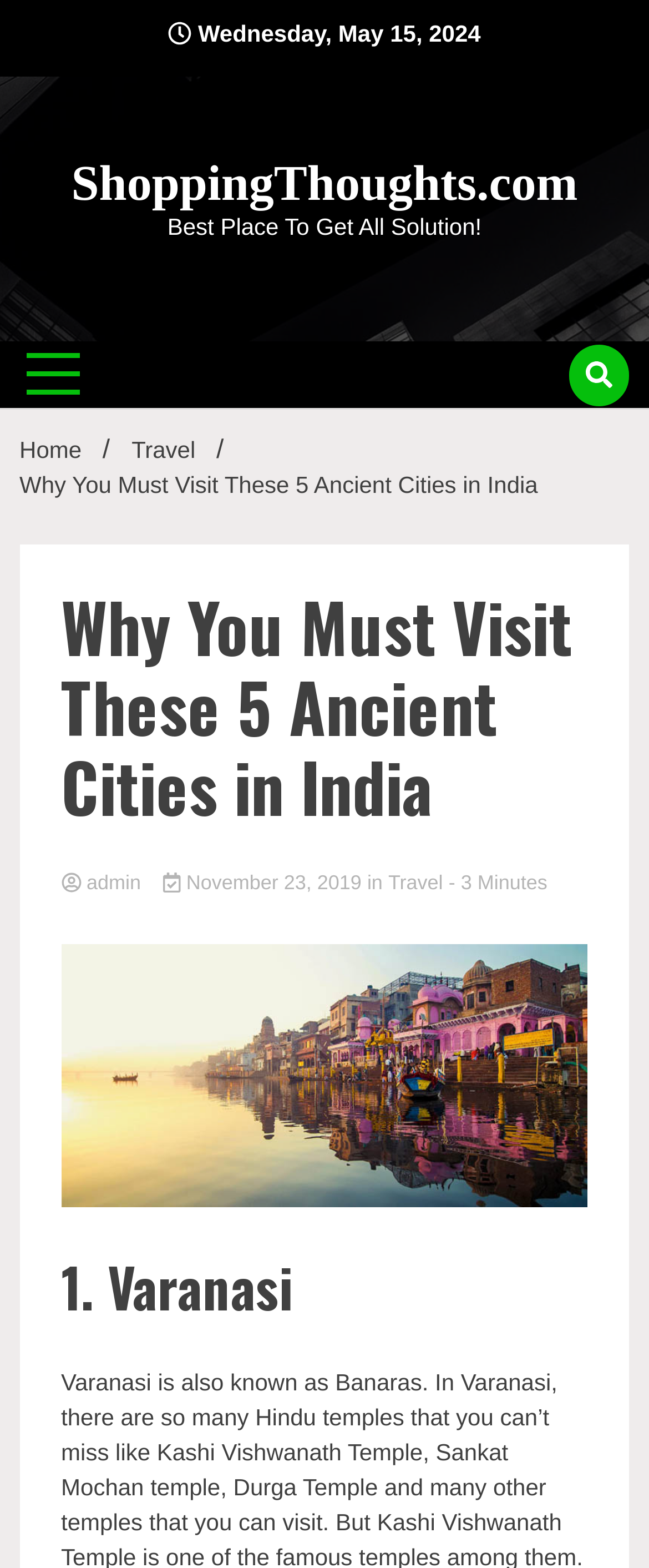What is the date of the latest article?
Based on the image content, provide your answer in one word or a short phrase.

May 15, 2024